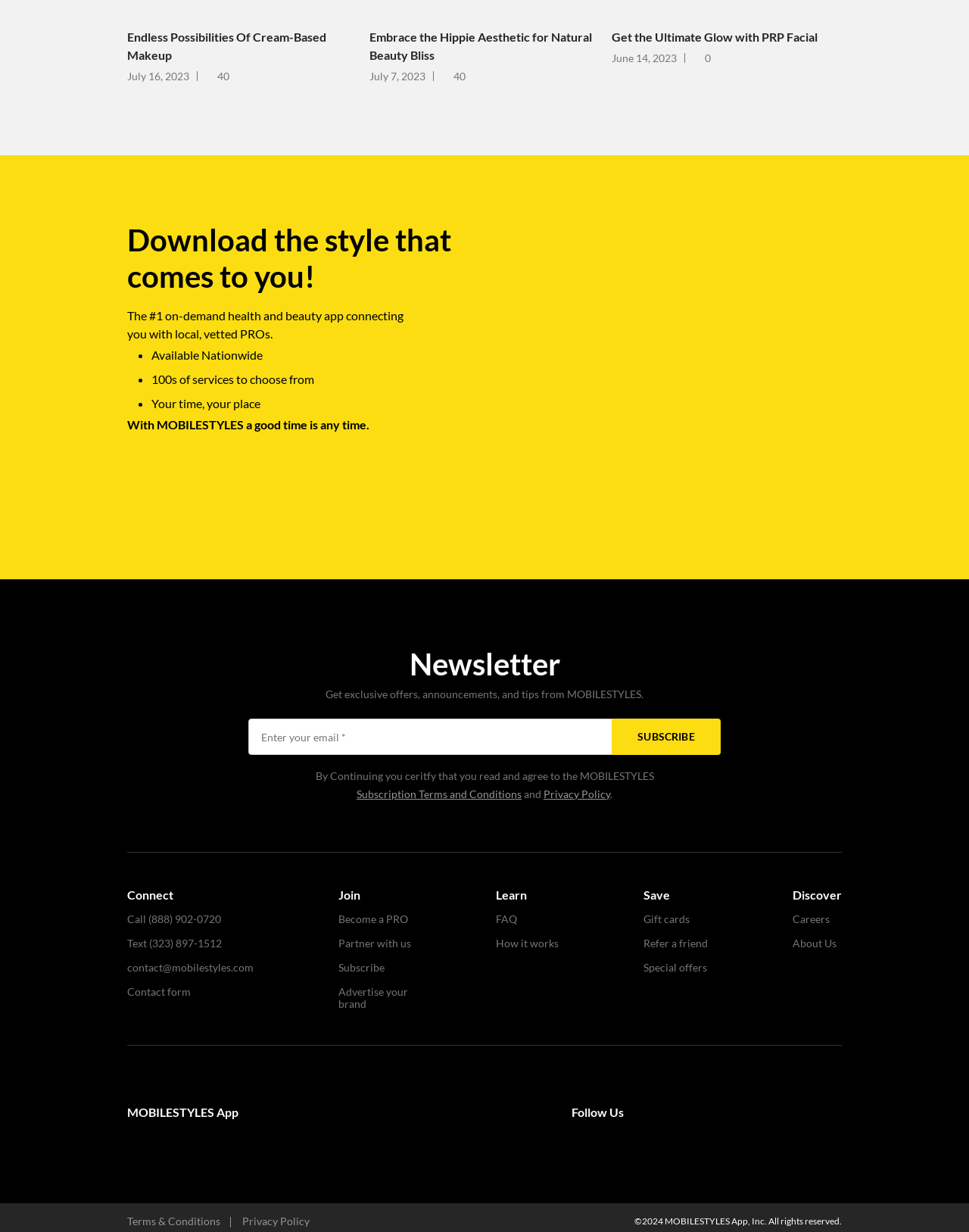What is the purpose of the newsletter?
Use the image to give a comprehensive and detailed response to the question.

The purpose of the newsletter can be found in the newsletter section, where it is mentioned as 'Get exclusive offers, announcements, and tips from MOBILESTYLES'.